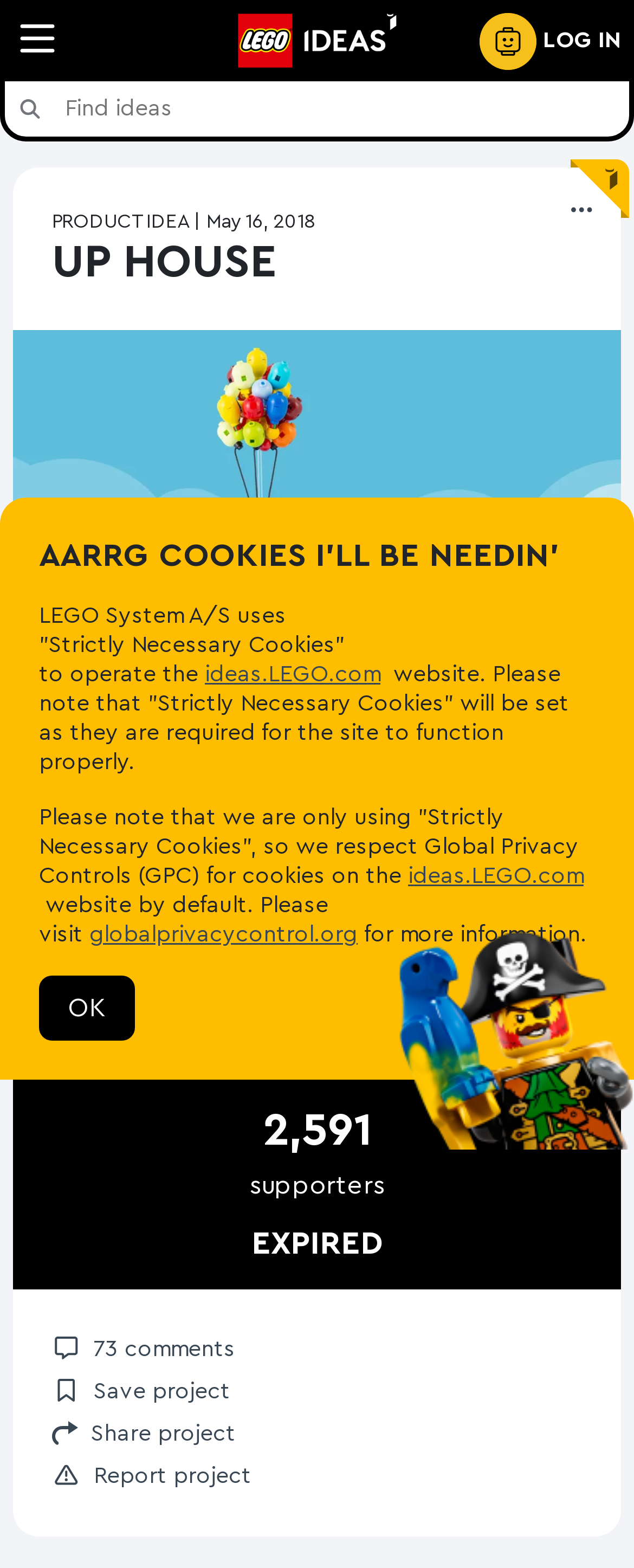Provide a thorough description of this webpage.

This webpage is about the LEGO IDEAS - Up House, a product idea inspired by Disney Pixar's Up movie. At the top left, there is a navigation menu link, followed by the LEGO IDEAS logo, which is an image. To the right of the logo, there is a user menu link. Below the logo, there is a search field with a search button to its left.

The main content of the page is divided into two sections. The top section has a heading "UP HOUSE" and features four images of the product idea. Below the images, there is information about the creator, JonasKramm, including their avatar, a link to their profile, and a label indicating they are a 10K Club Member. There is also information about the number of supporters and comments.

The bottom section has a heading "AARRG COOKIES I'LL BE NEEDIN'" and appears to be a cookie policy notice. It explains that the website uses "Strictly Necessary Cookies" to operate and function properly. There are links to the website's cookie policy and a global privacy control website. Below the notice, there is a button to reject cookies.

Throughout the page, there are various links, buttons, and images, including a link to log in, a link to save the project, and a button to report the project.